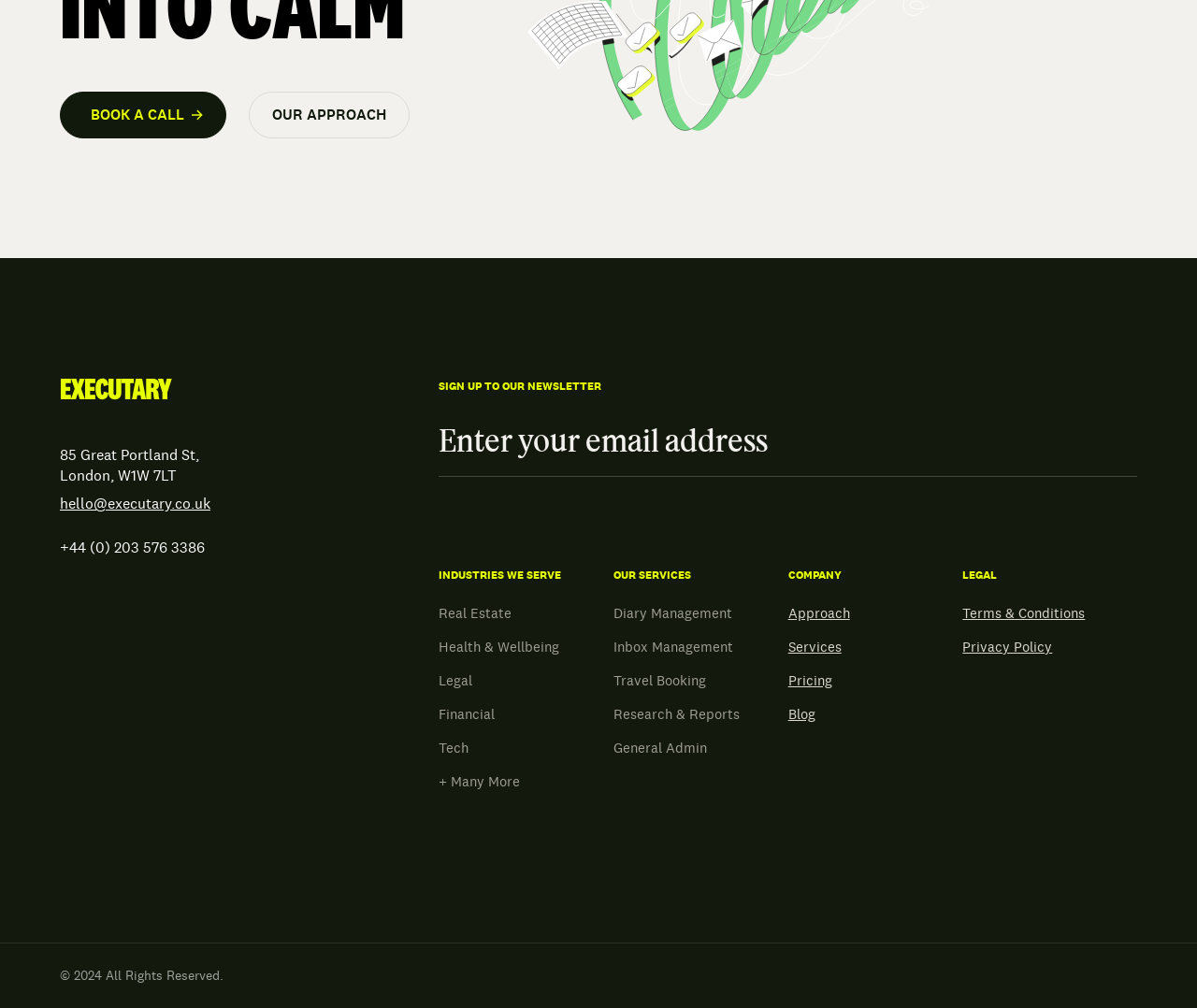Can you find the bounding box coordinates for the element that needs to be clicked to execute this instruction: "Sign up to our newsletter"? The coordinates should be given as four float numbers between 0 and 1, i.e., [left, top, right, bottom].

[0.367, 0.376, 0.503, 0.39]